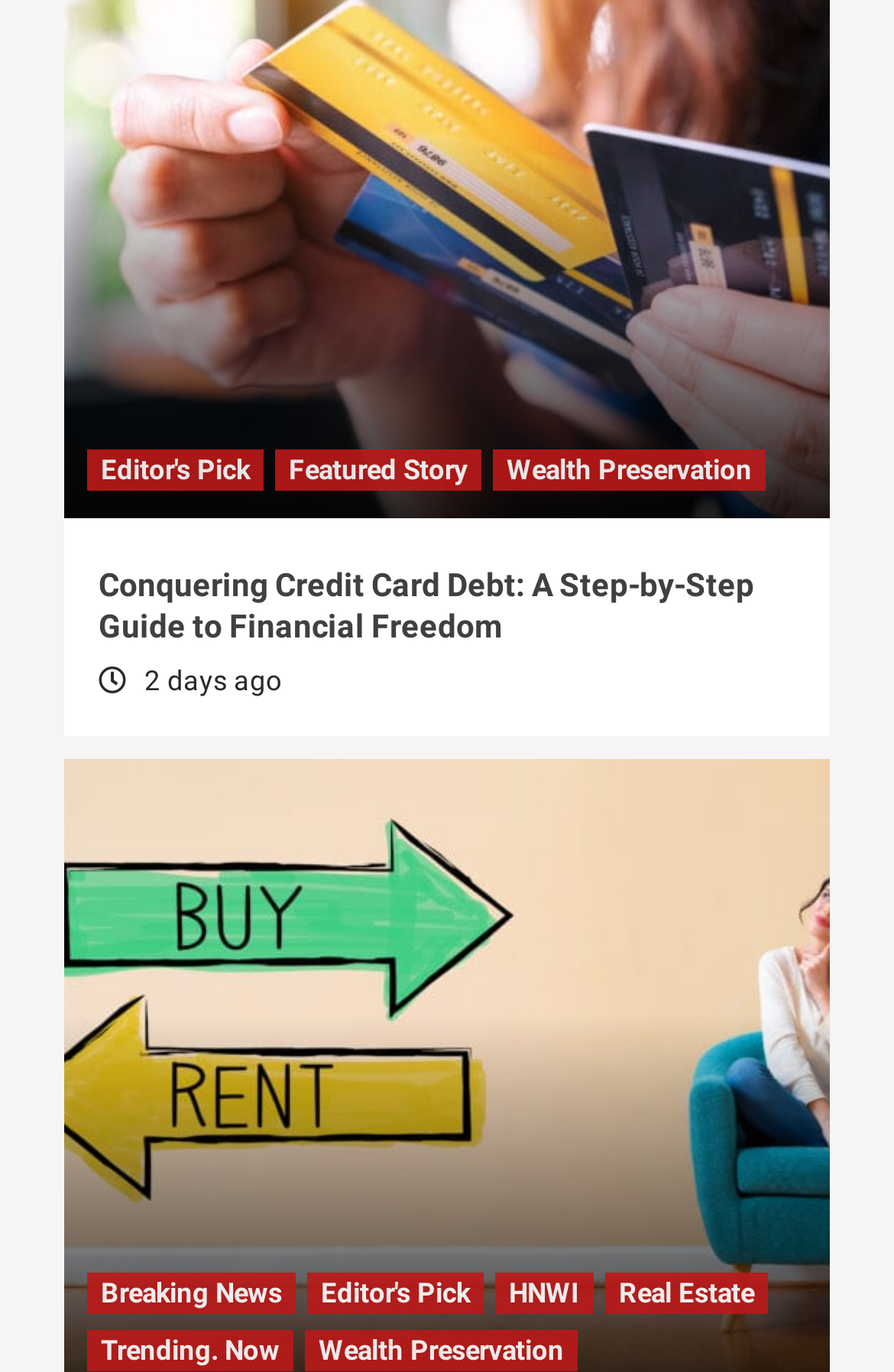Predict the bounding box of the UI element based on this description: "visit our homepage".

None